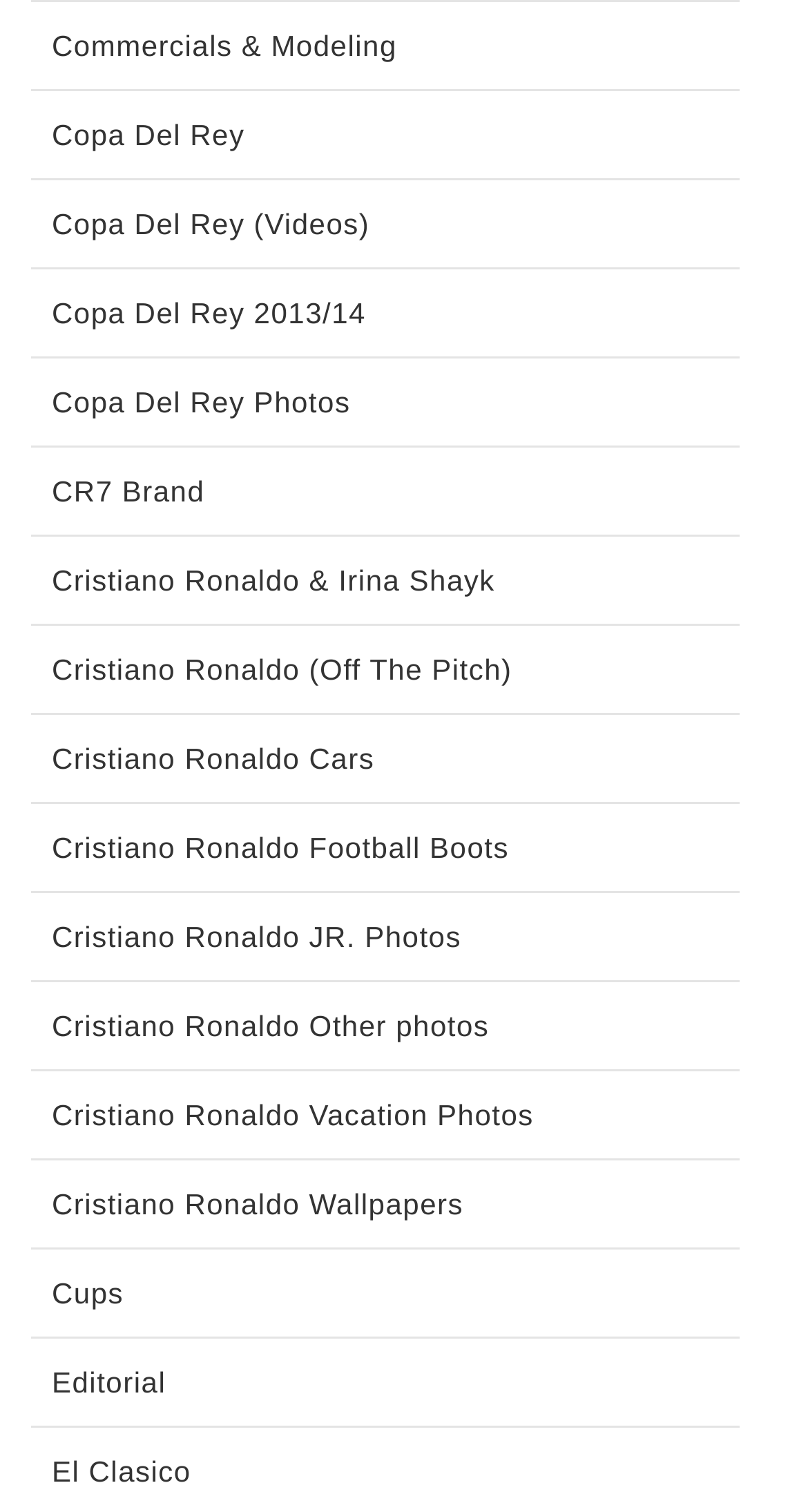Identify the bounding box coordinates for the region of the element that should be clicked to carry out the instruction: "Explore Copa Del Rey videos". The bounding box coordinates should be four float numbers between 0 and 1, i.e., [left, top, right, bottom].

[0.064, 0.133, 0.457, 0.164]